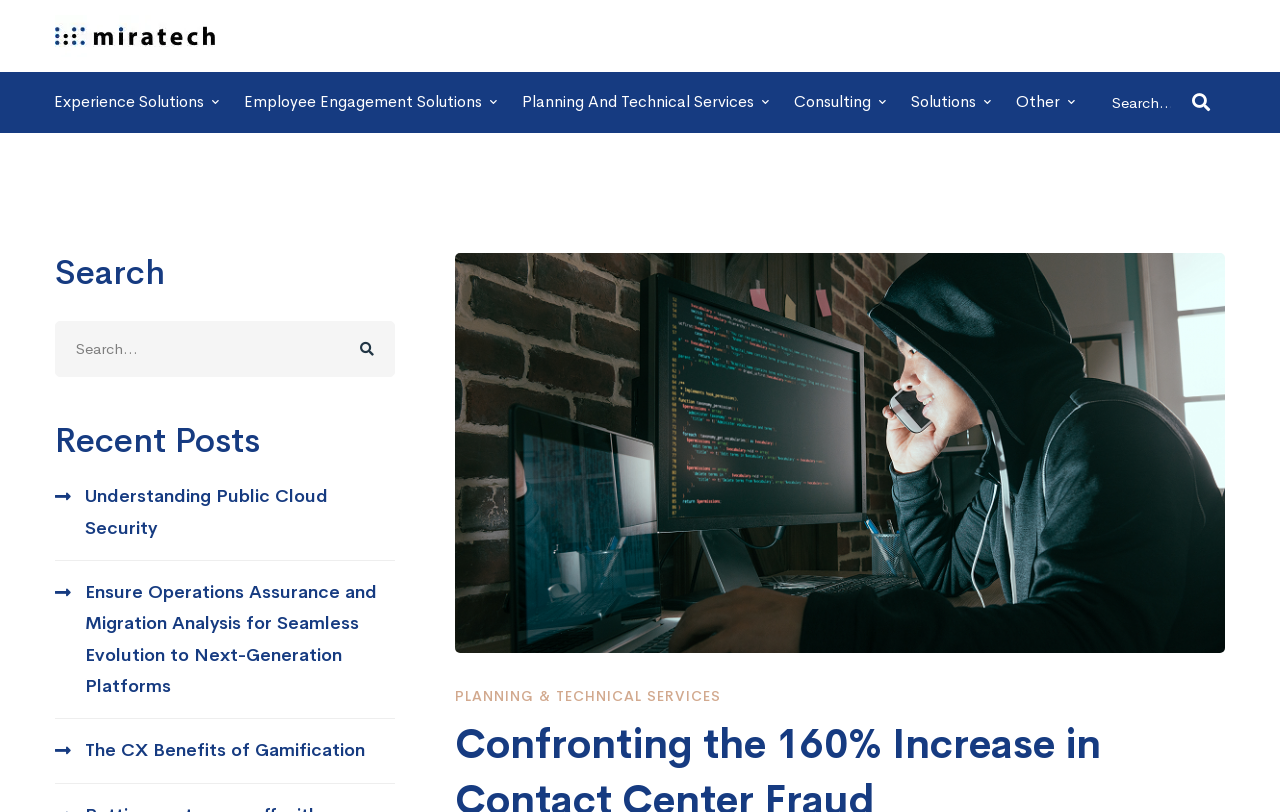Kindly determine the bounding box coordinates for the clickable area to achieve the given instruction: "Read Understanding Public Cloud Security".

[0.043, 0.573, 0.309, 0.69]